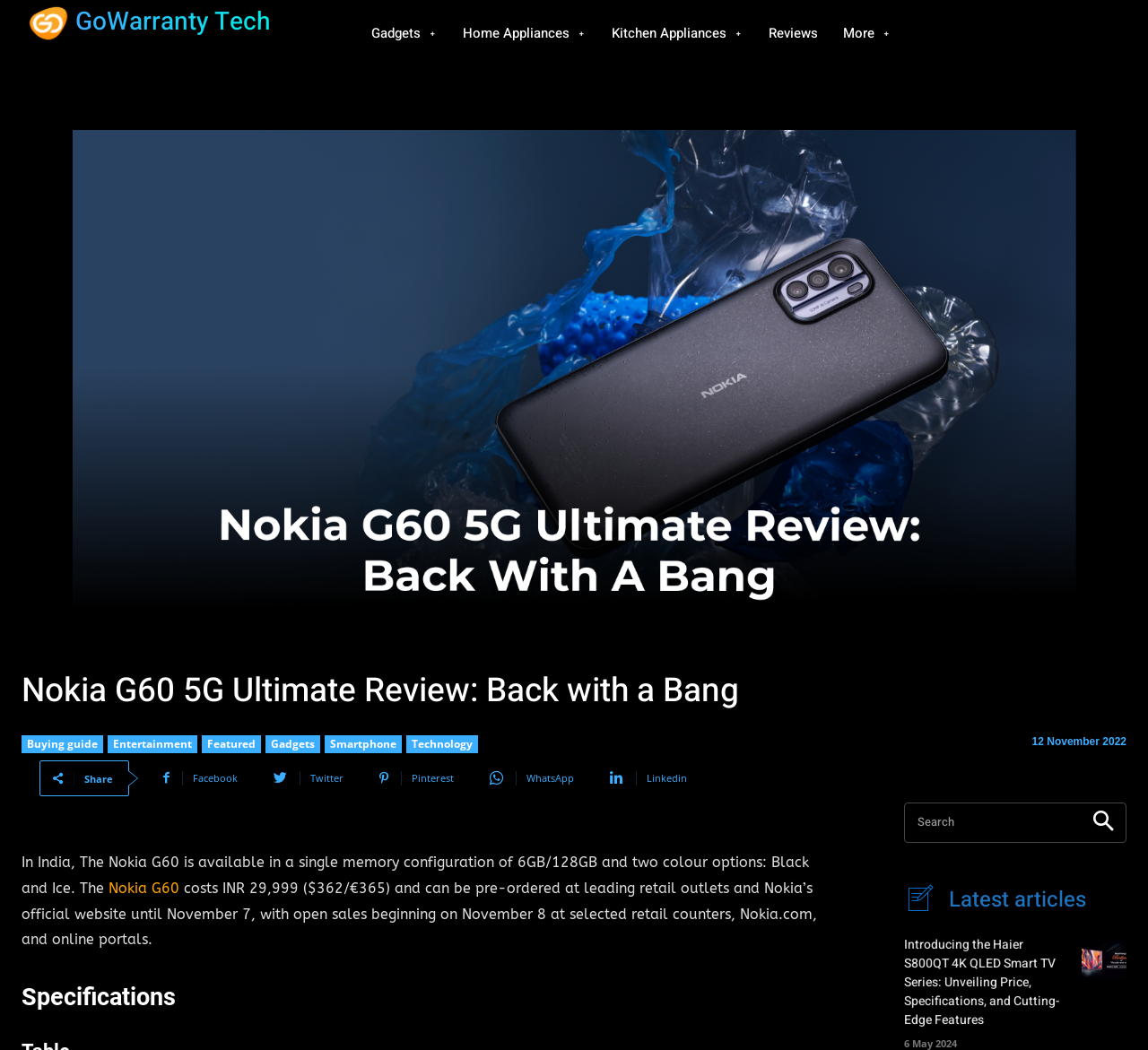What is the price of Nokia G60 in India?
Based on the image, answer the question with as much detail as possible.

The webpage states that the Nokia G60 costs INR 29,999 ($362/€365) and can be pre-ordered at leading retail outlets and Nokia’s official website.